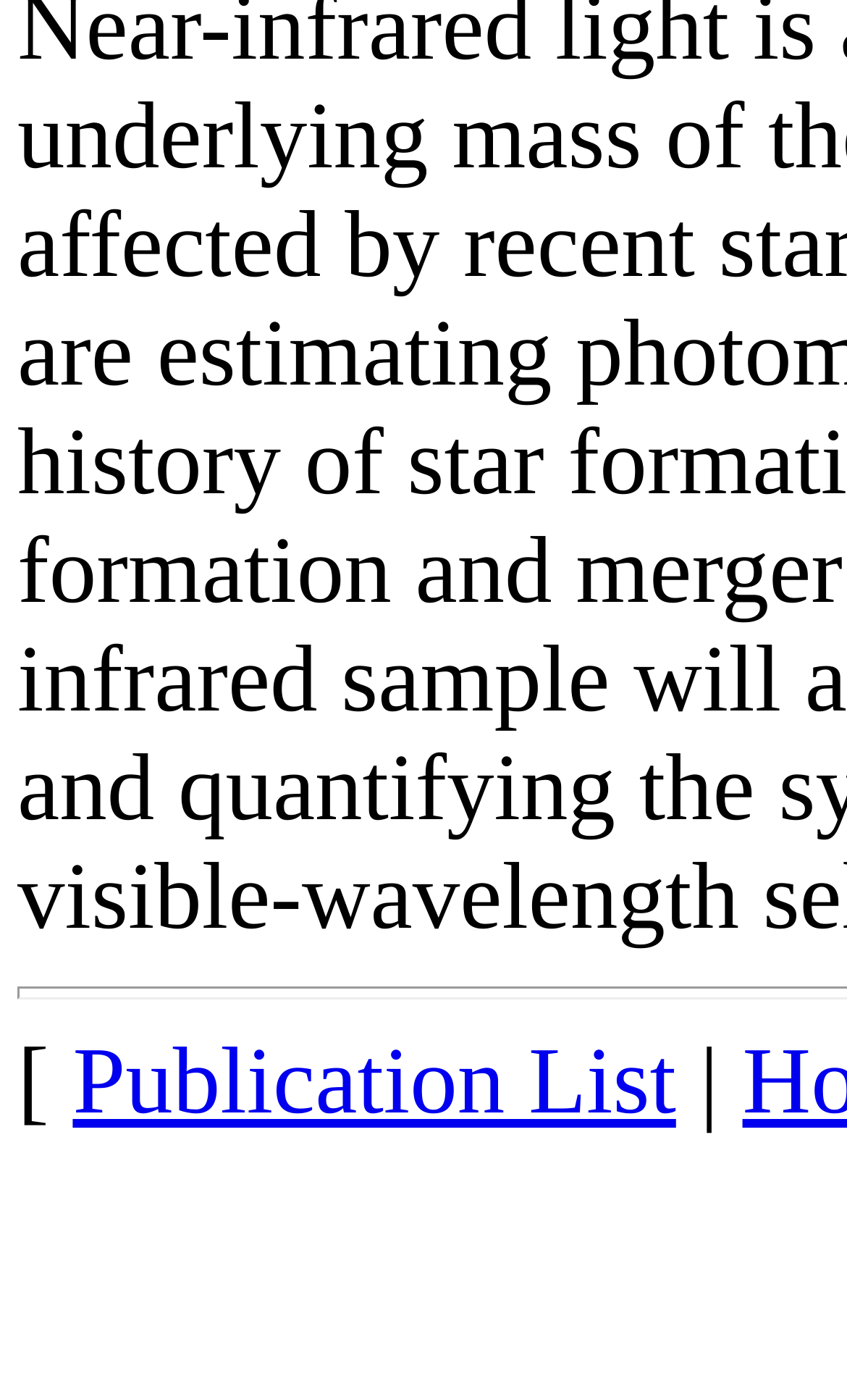Find the bounding box coordinates for the UI element that matches this description: "Publication List".

[0.086, 0.736, 0.798, 0.811]